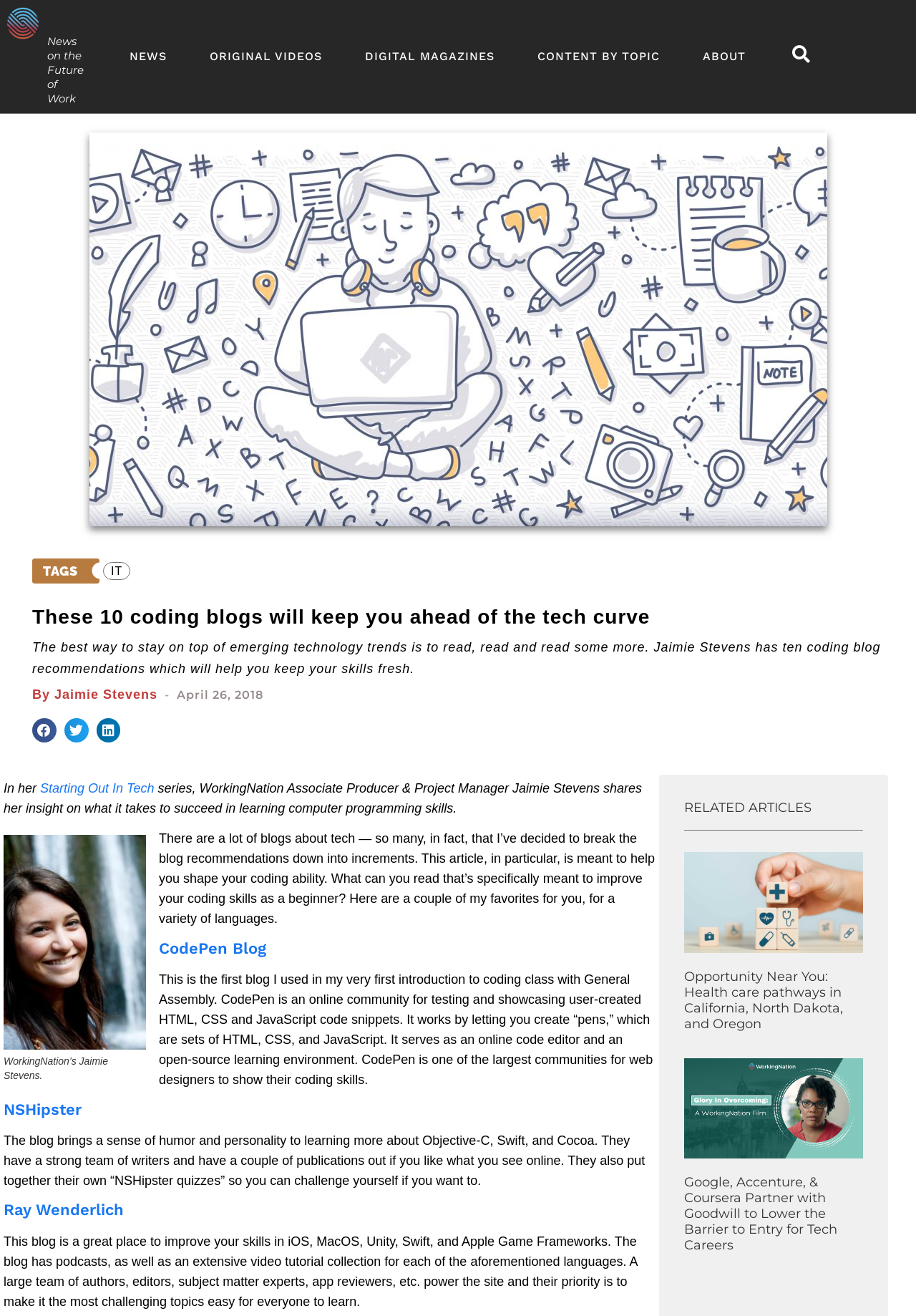What is the purpose of the 'Share on facebook' button?
Look at the image and construct a detailed response to the question.

The 'Share on facebook' button is likely used to share the webpage content on Facebook, allowing users to easily share the article with their friends and followers.